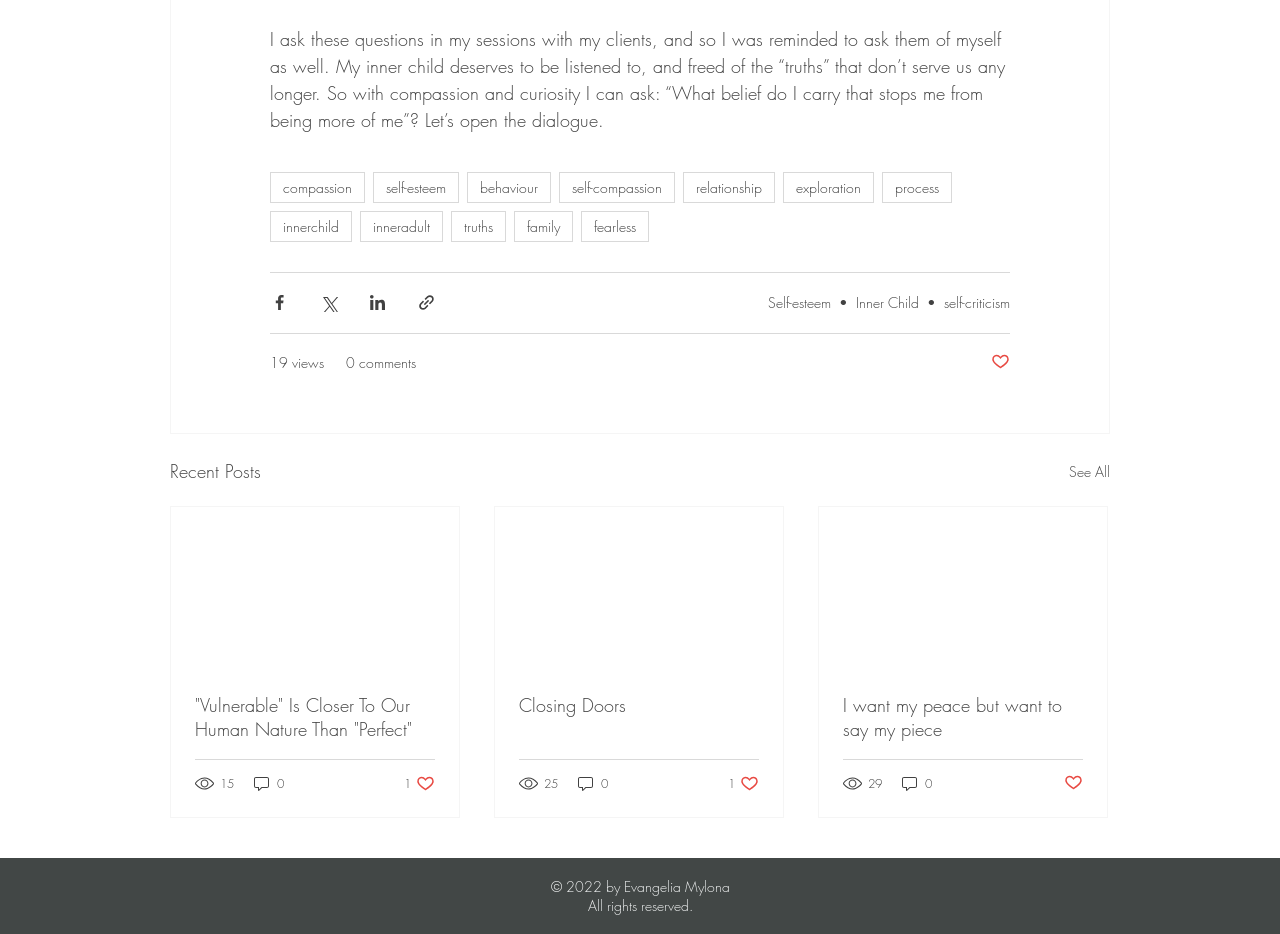Identify the bounding box coordinates of the specific part of the webpage to click to complete this instruction: "View the 'Recent Posts'".

[0.133, 0.489, 0.204, 0.52]